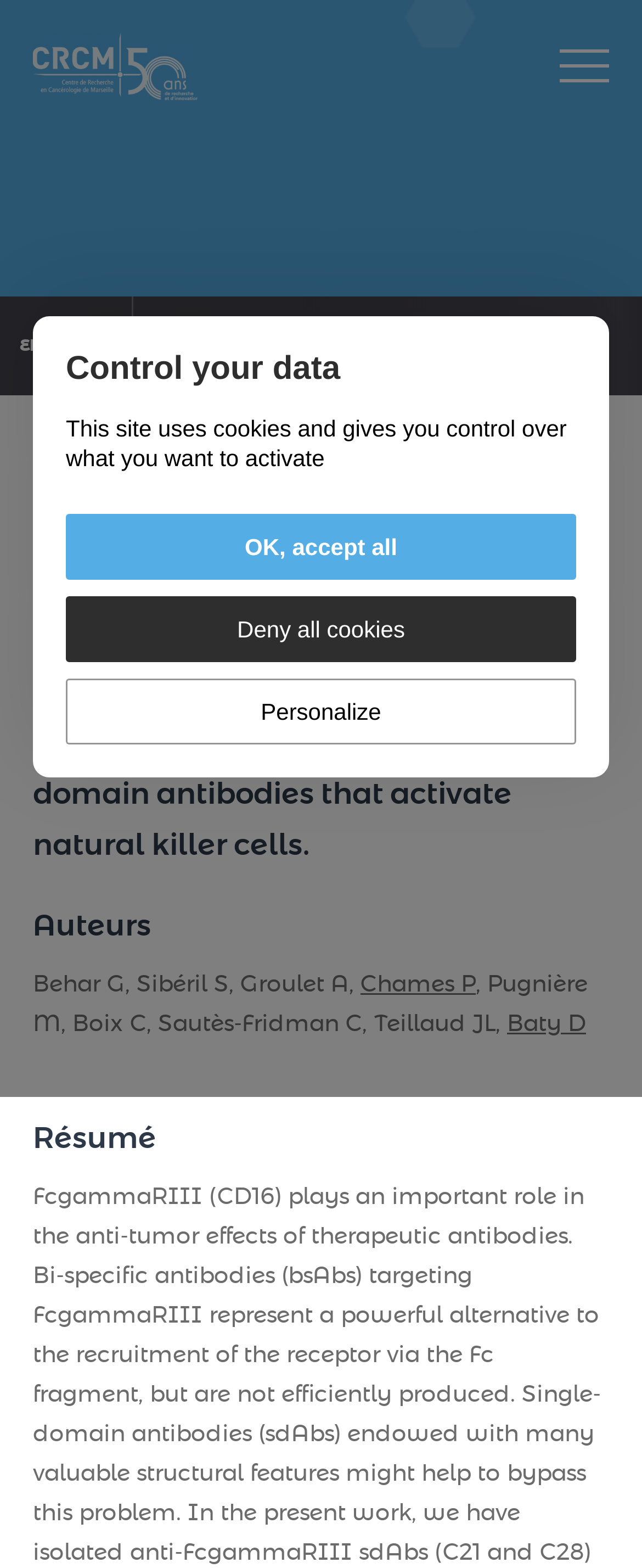Determine the webpage's heading and output its text content.

Isolation and characterization of anti-FcgammaRIII (CD16) llama single-domain antibodies that activate natural killer cells.